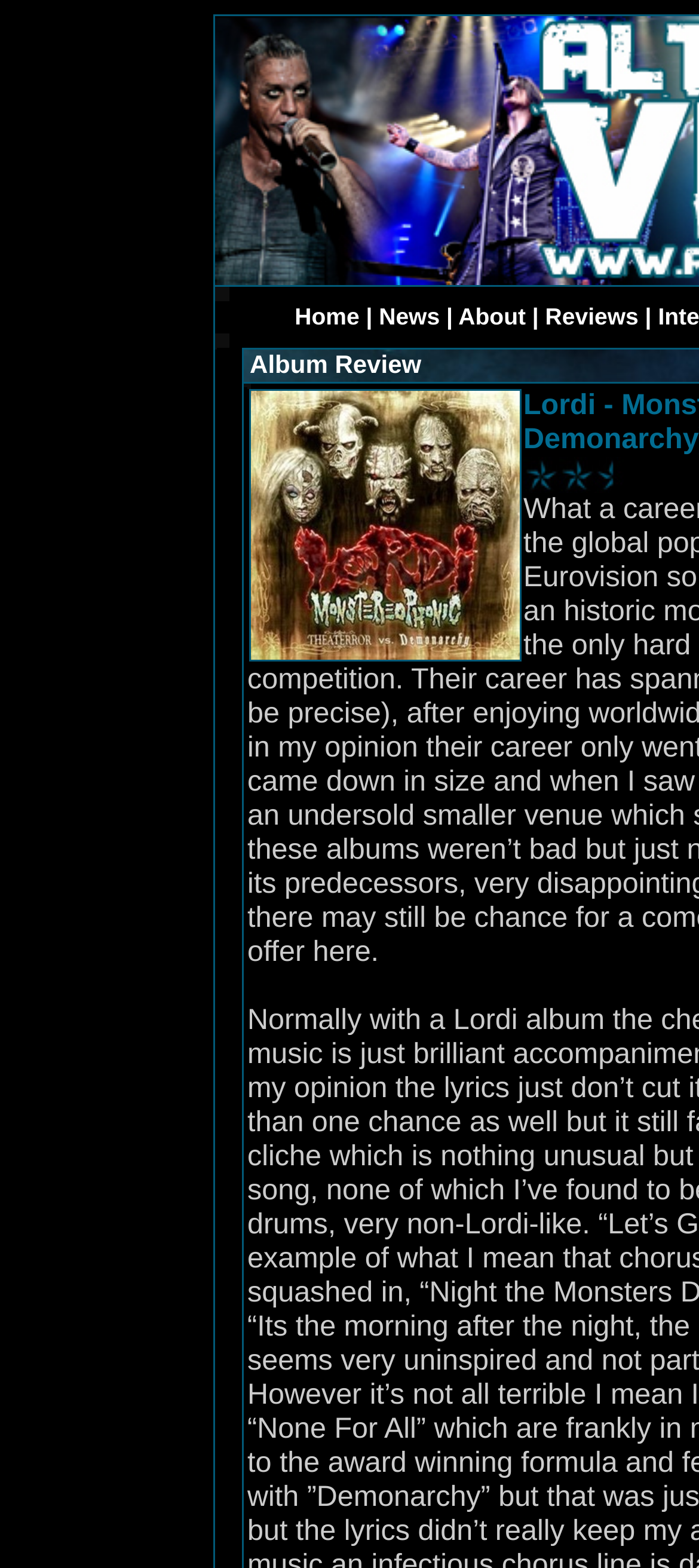How many images are on the webpage?
Using the image as a reference, answer the question in detail.

I counted the image elements on the webpage, including the logo, navigation icons, and album cover images, and there are 9 images in total.